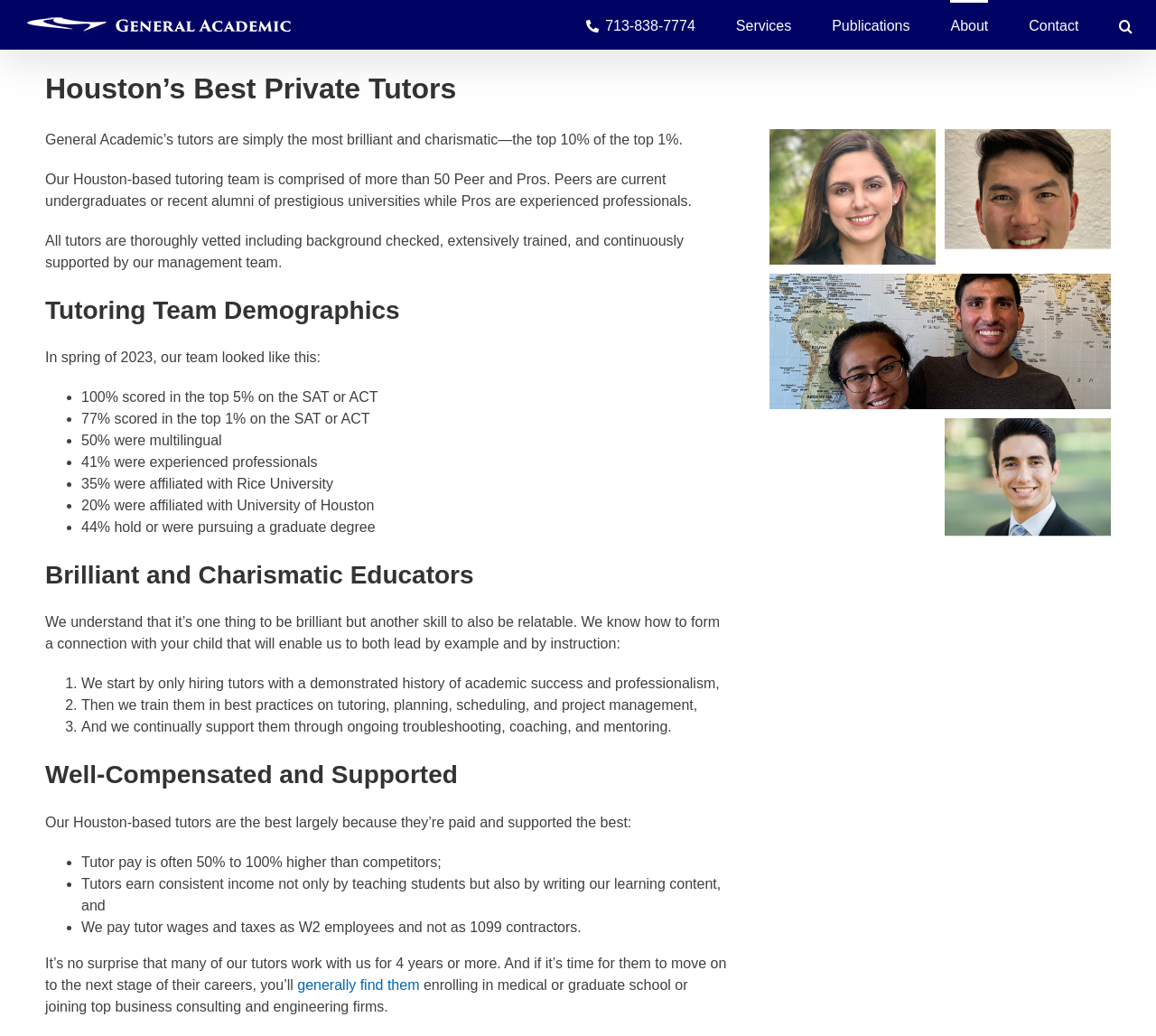What is the purpose of the tutors' training?
Using the image, answer in one word or phrase.

to form a connection with the child